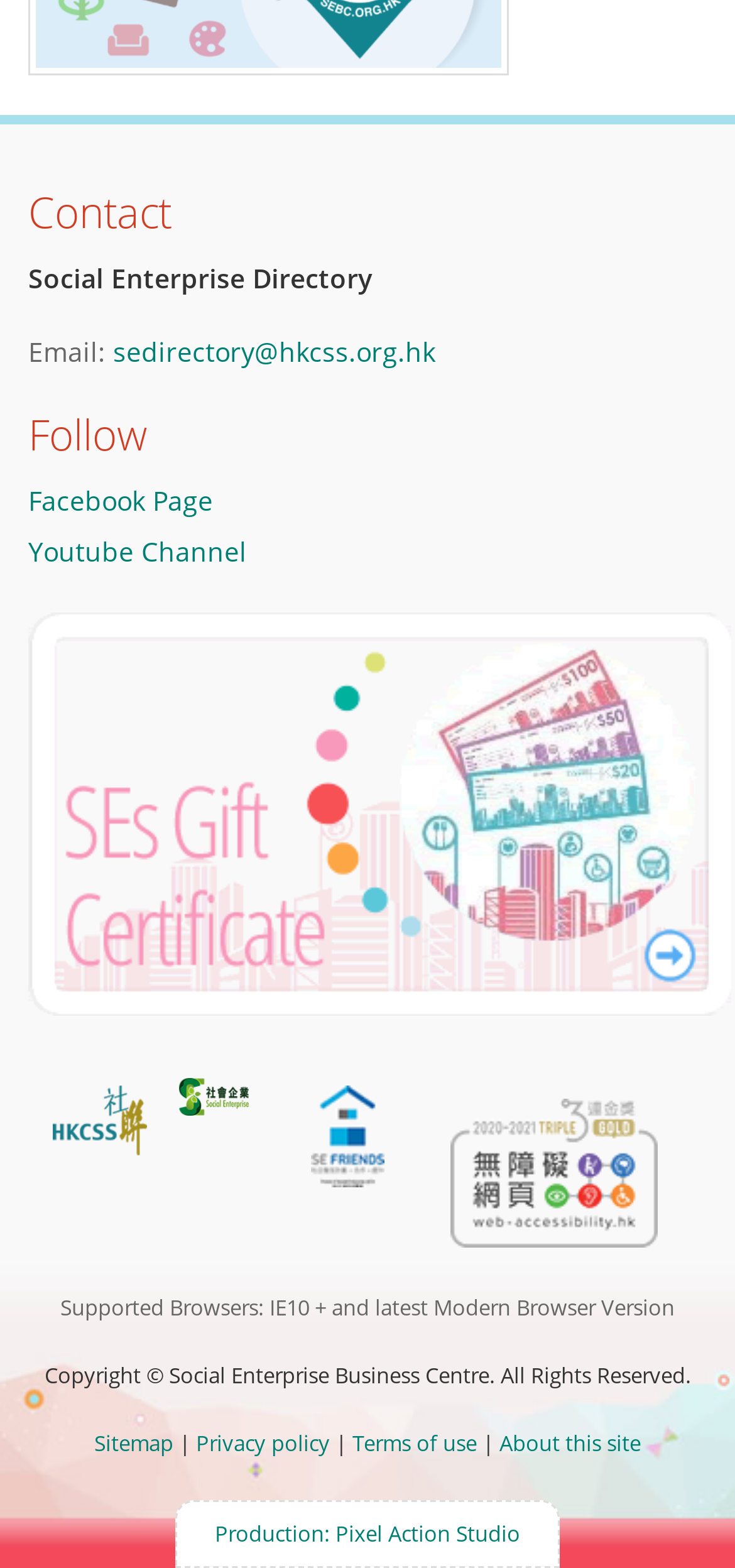What is the name of the organization behind the website?
Based on the screenshot, respond with a single word or phrase.

Social Enterprise Business Centre